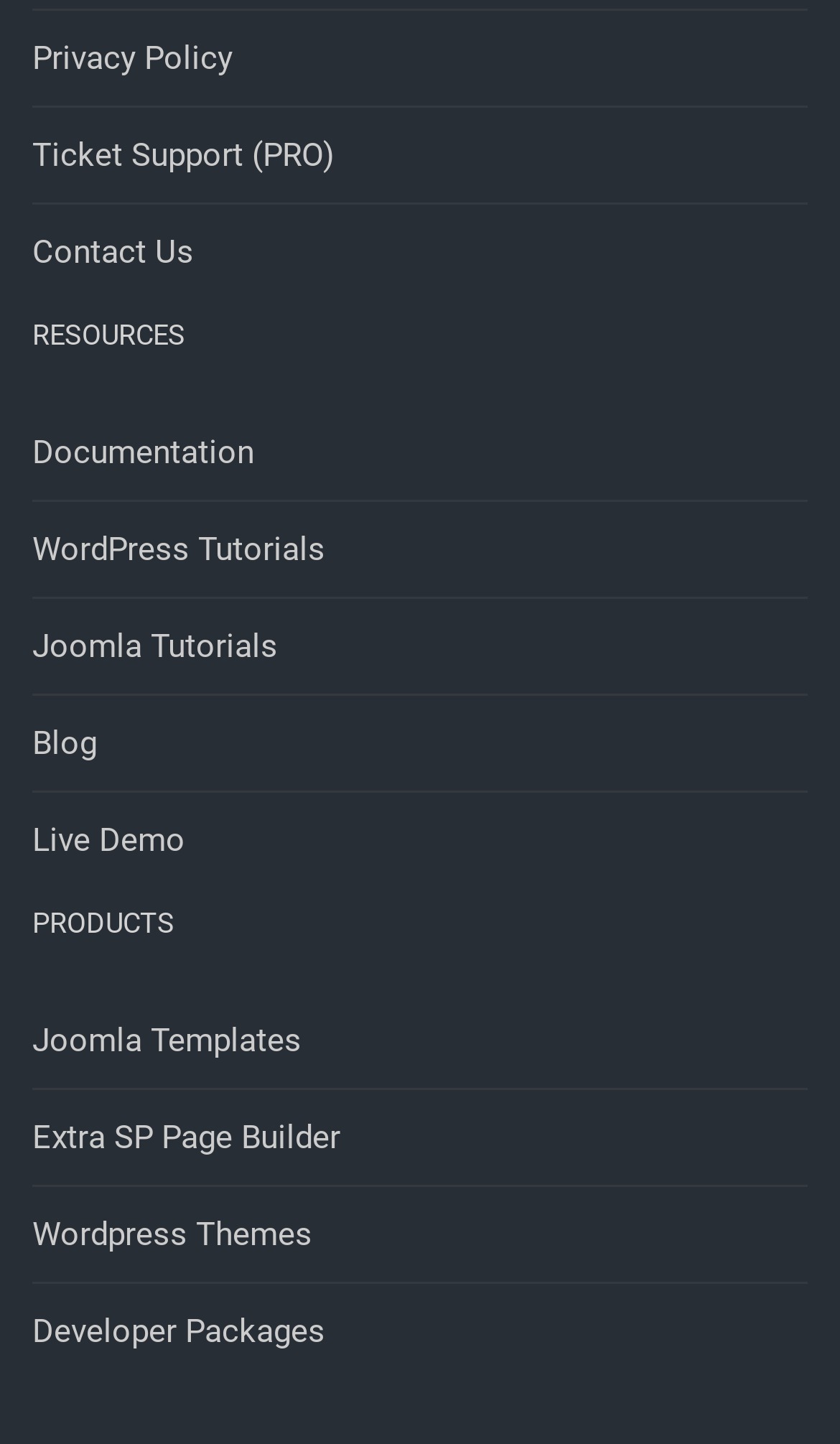Respond with a single word or short phrase to the following question: 
What is the second link under the 'PRODUCTS' heading?

Extra SP Page Builder